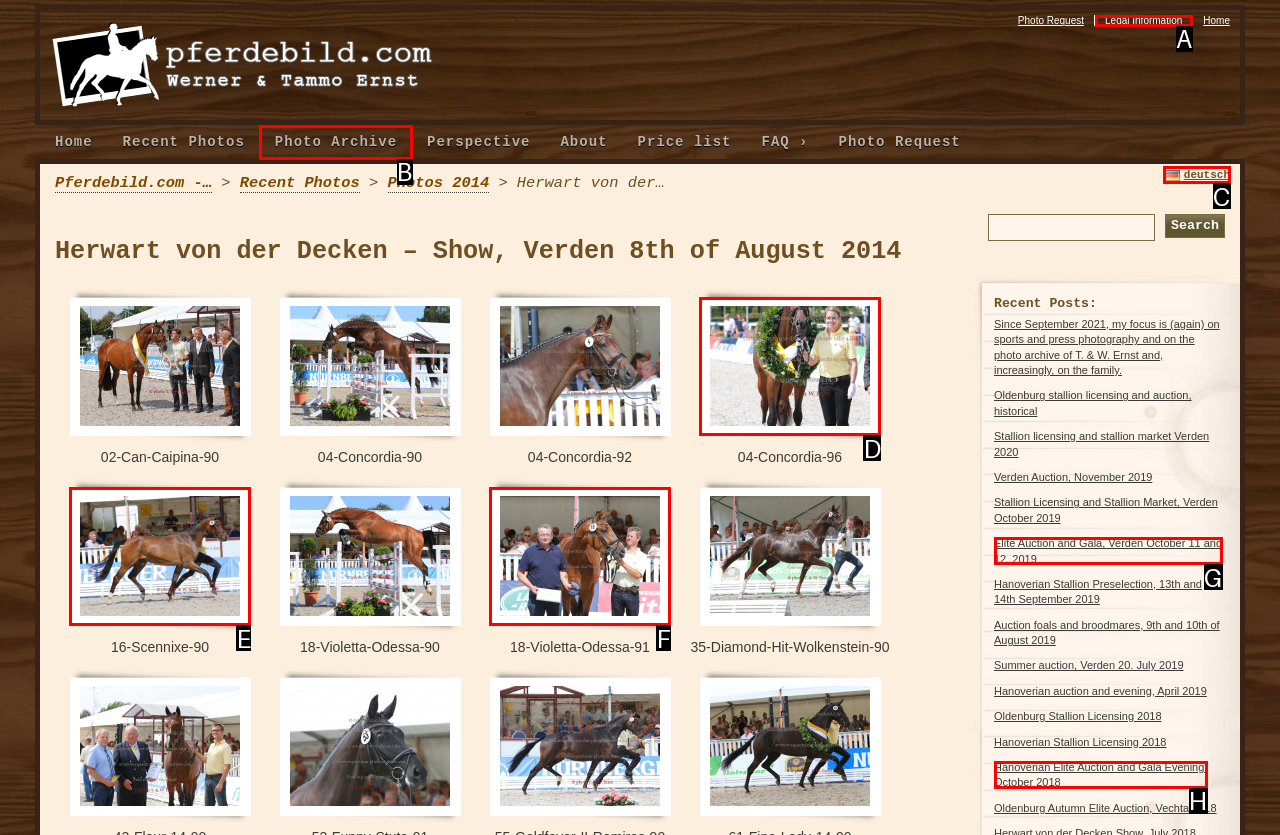For the task "Switch to the German language", which option's letter should you click? Answer with the letter only.

C